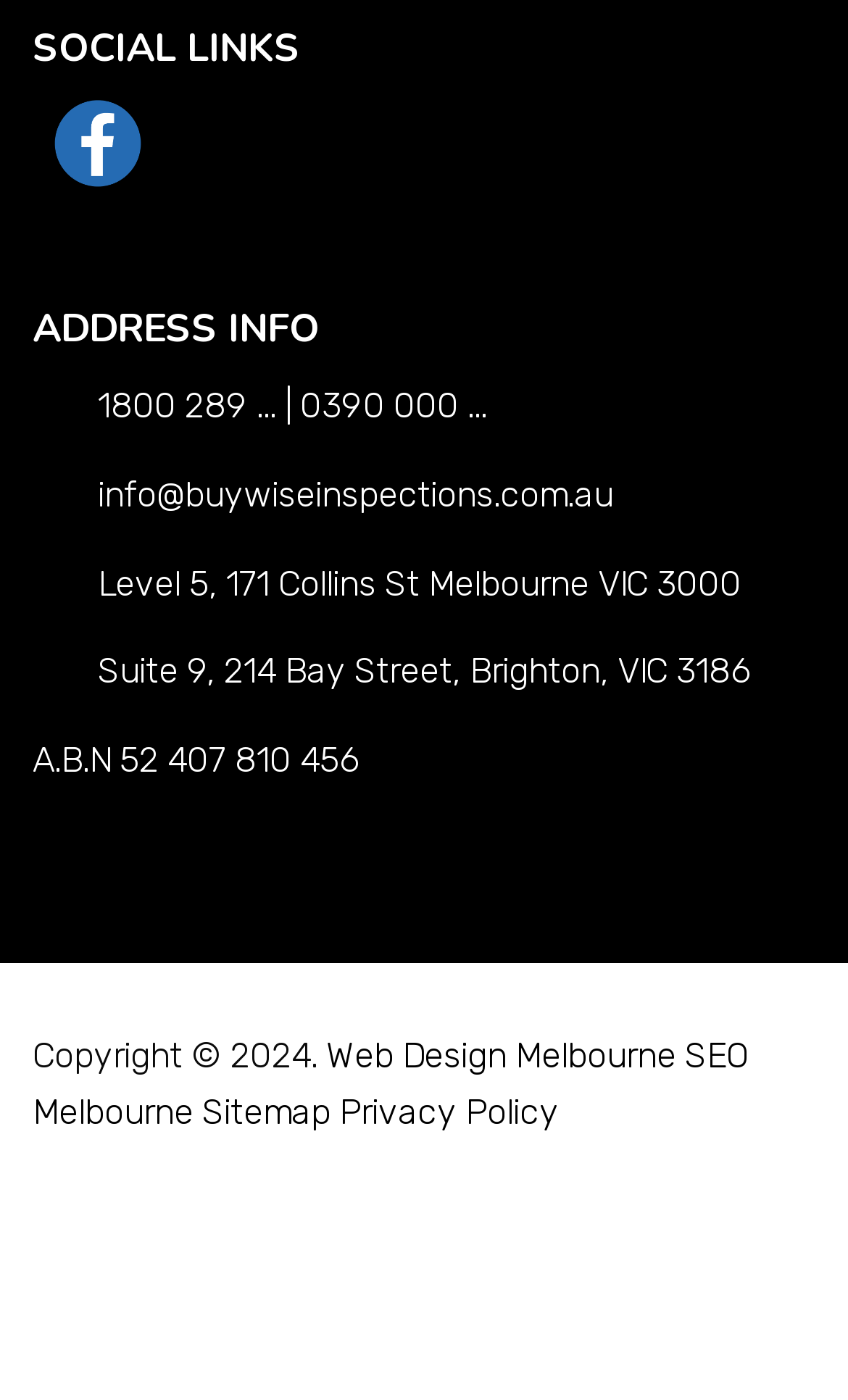How many locations are listed?
Identify the answer in the screenshot and reply with a single word or phrase.

2